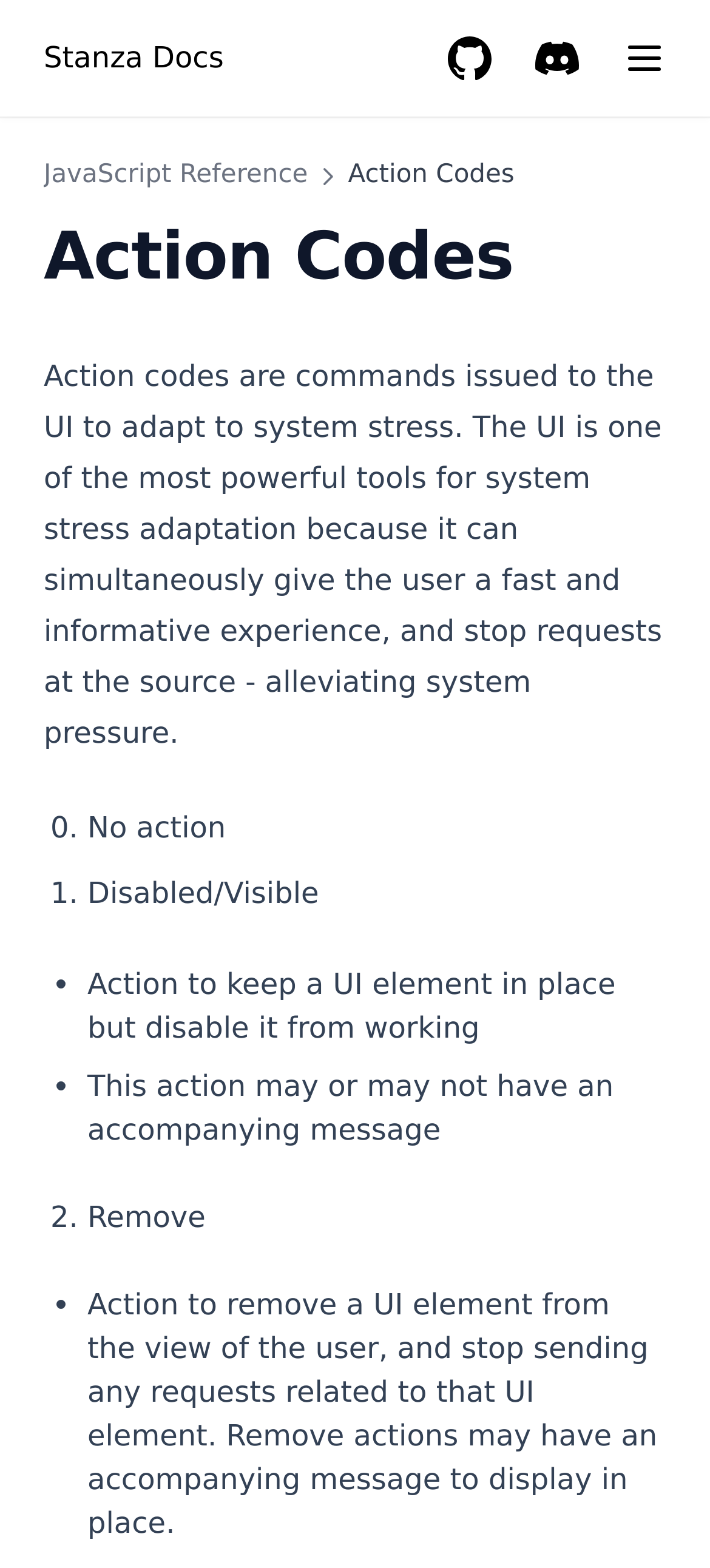Determine the bounding box of the UI component based on this description: "parent_node: Stanza Docs aria-label="Menu"". The bounding box coordinates should be four float values between 0 and 1, i.e., [left, top, right, bottom].

[0.856, 0.014, 0.959, 0.06]